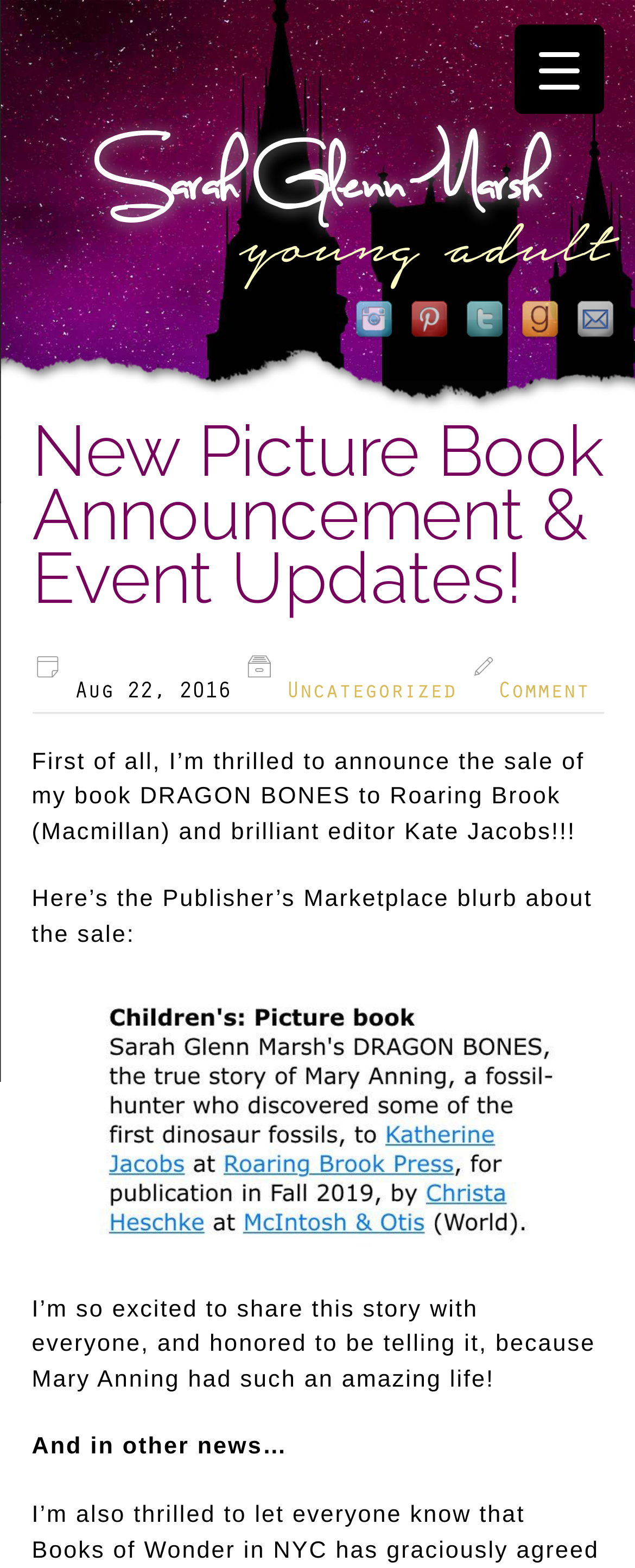Find the bounding box coordinates of the clickable region needed to perform the following instruction: "Open the email". The coordinates should be provided as four float numbers between 0 and 1, i.e., [left, top, right, bottom].

[0.903, 0.206, 0.98, 0.224]